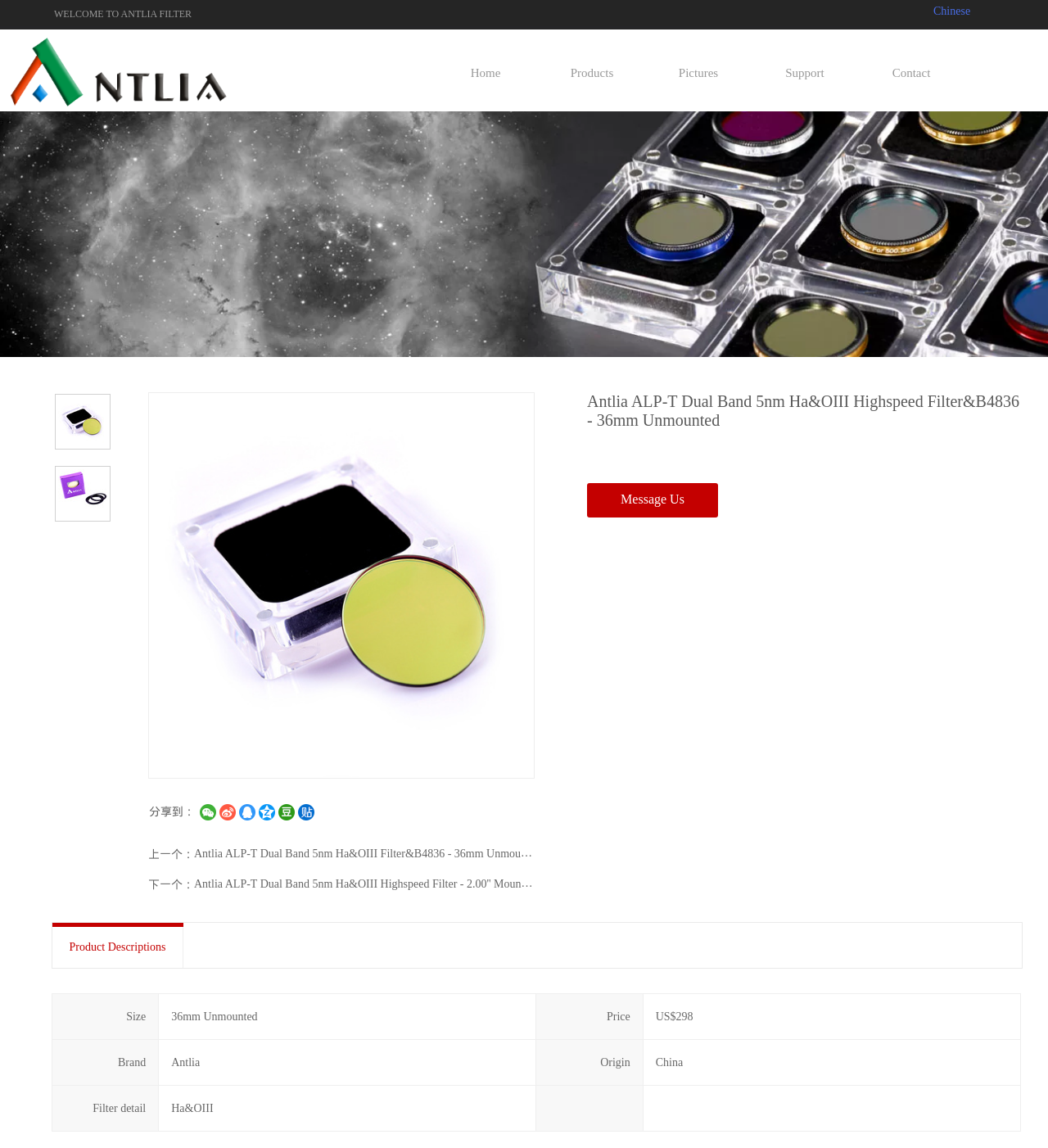Could you locate the bounding box coordinates for the section that should be clicked to accomplish this task: "Read article about DocMode Unveils AIDE for Doctors".

None